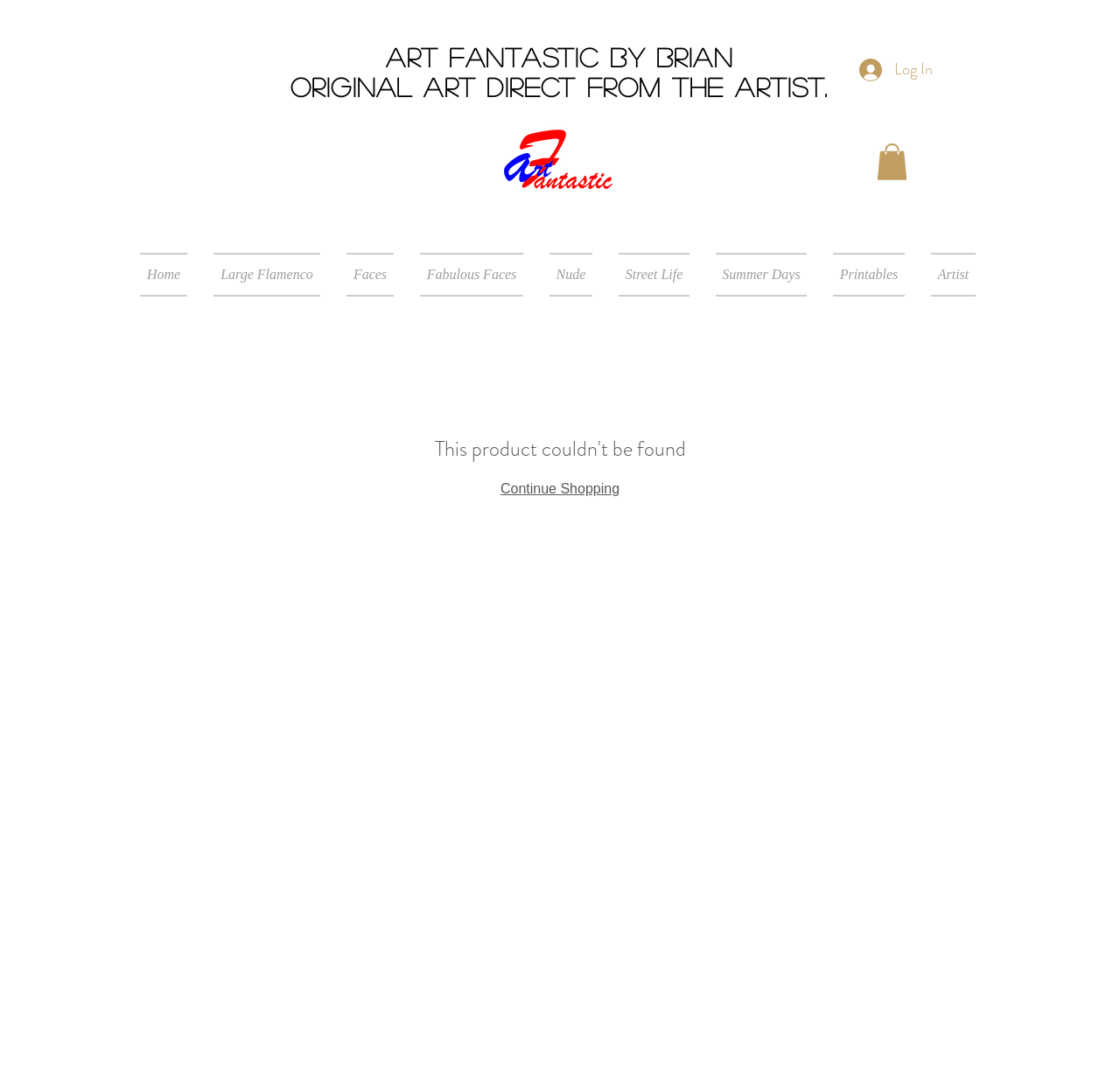Describe all the visual and textual components of the webpage comprehensively.

The webpage is a product page for Art Fantastic, featuring original art by Brian. At the top, there is a heading that reads "art fantastic by Brian original art direct from the artist." Below this heading, there is a logo image. To the right of the logo, there is a button with an image inside. 

On the left side of the page, there is a navigation menu labeled "Site" that contains several links, including "Home", "Large Flamenco", "Faces", "Fabulous Faces", "Nude", "Street Life", "Summer Days", "Printables", and "Artist". These links are arranged horizontally, with "Home" on the left and "Artist" on the right.

In the top-right corner, there is a "Log In" button with an image inside. Below the navigation menu, there is a link that reads "Continue Shopping".